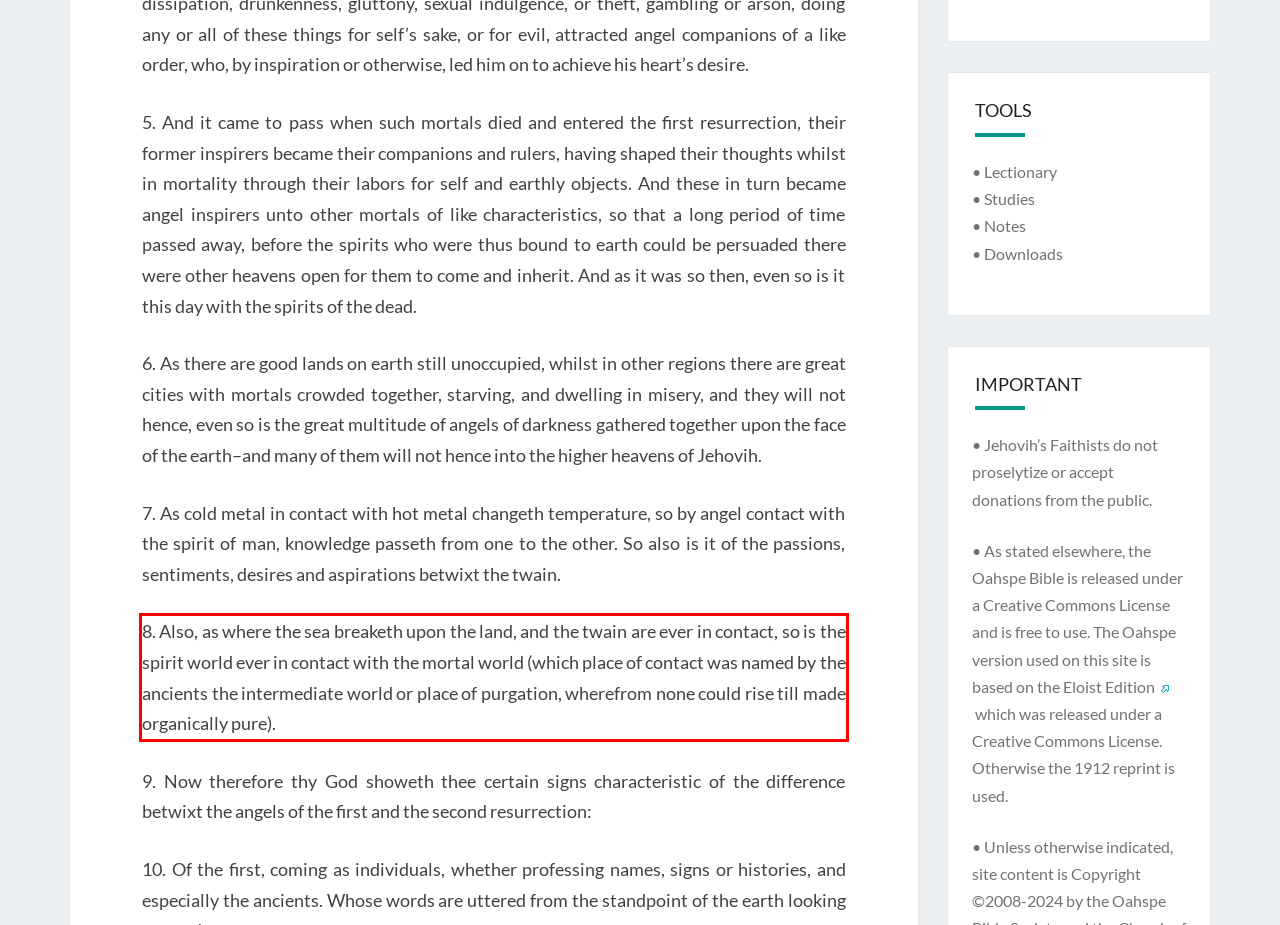Please look at the webpage screenshot and extract the text enclosed by the red bounding box.

8. Also, as where the sea breaketh upon the land, and the twain are ever in contact, so is the spirit world ever in contact with the mortal world (which place of contact was named by the ancients the intermediate world or place of purgation, wherefrom none could rise till made organically pure).